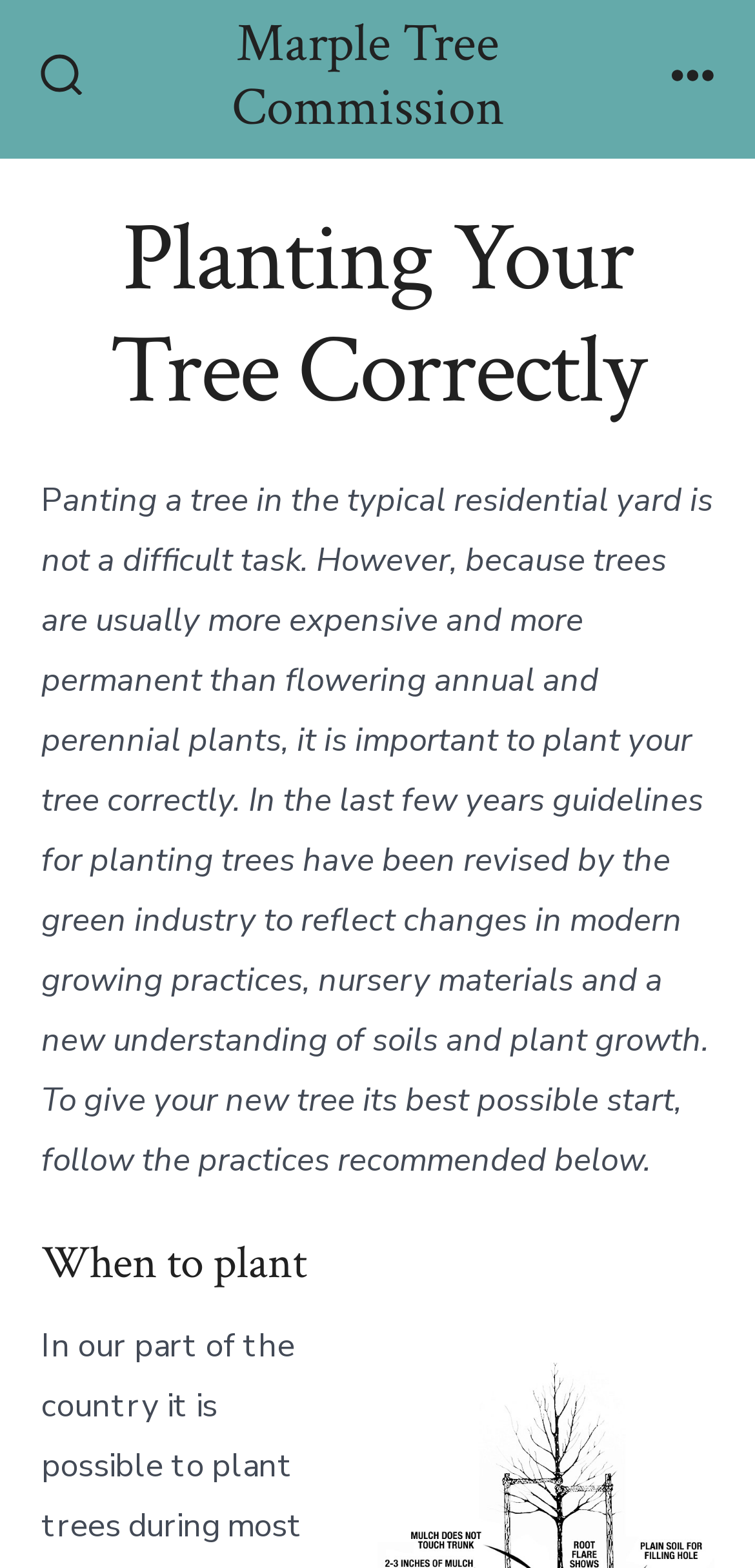Please locate and generate the primary heading on this webpage.

Planting Your Tree Correctly